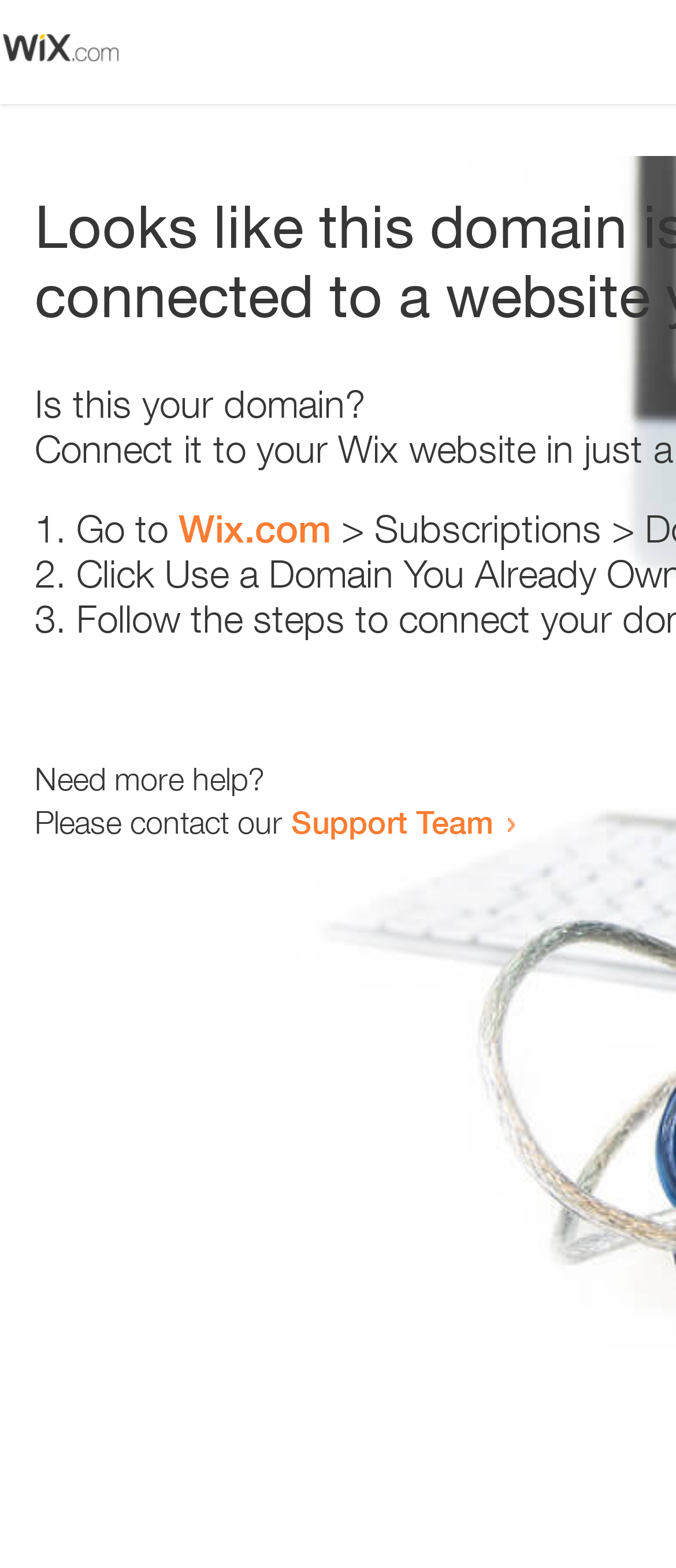What is the support team contact method?
Please provide a single word or phrase as your answer based on the image.

Link